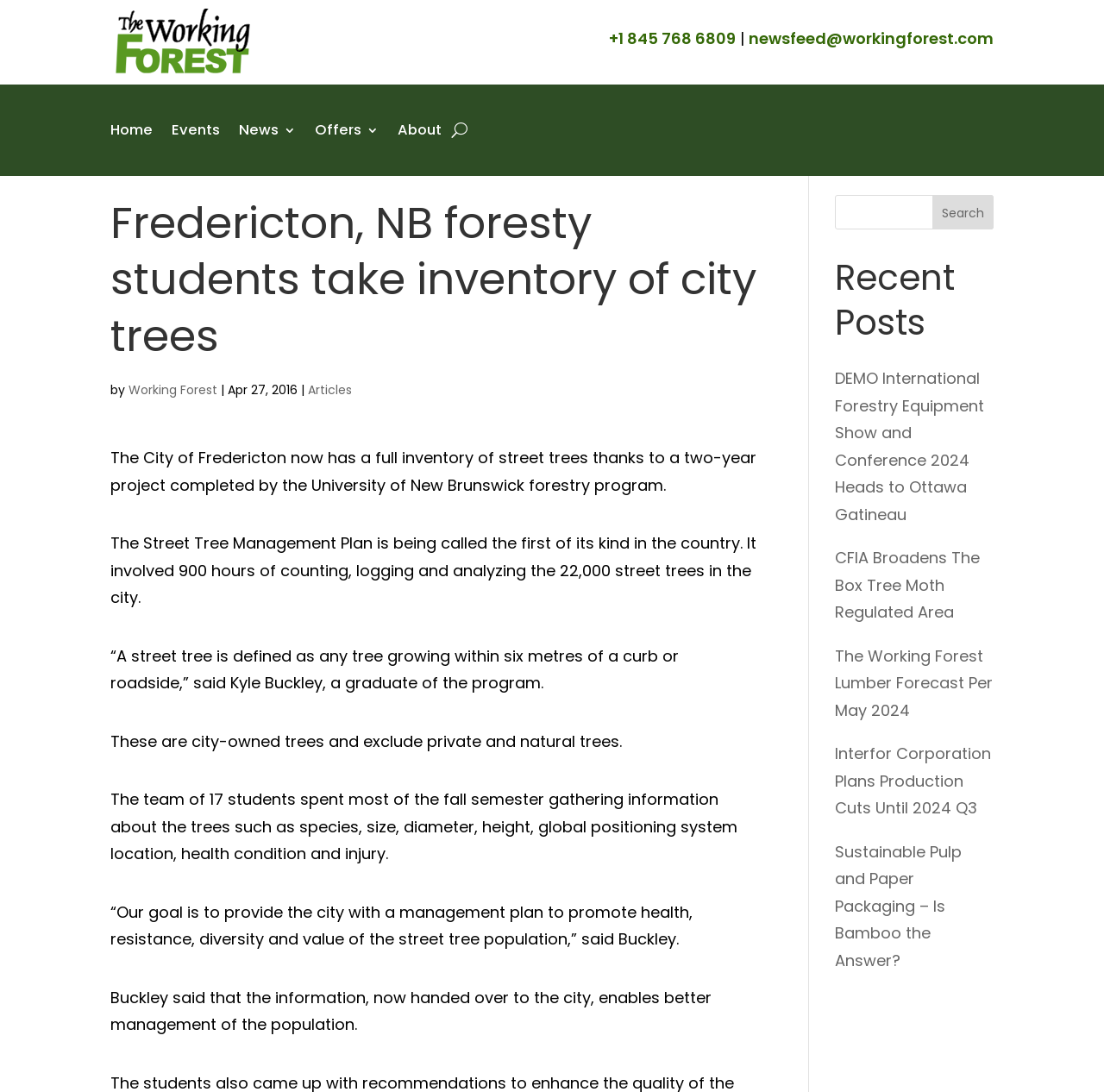Please determine the bounding box coordinates of the clickable area required to carry out the following instruction: "Search for something". The coordinates must be four float numbers between 0 and 1, represented as [left, top, right, bottom].

[0.756, 0.178, 0.9, 0.21]